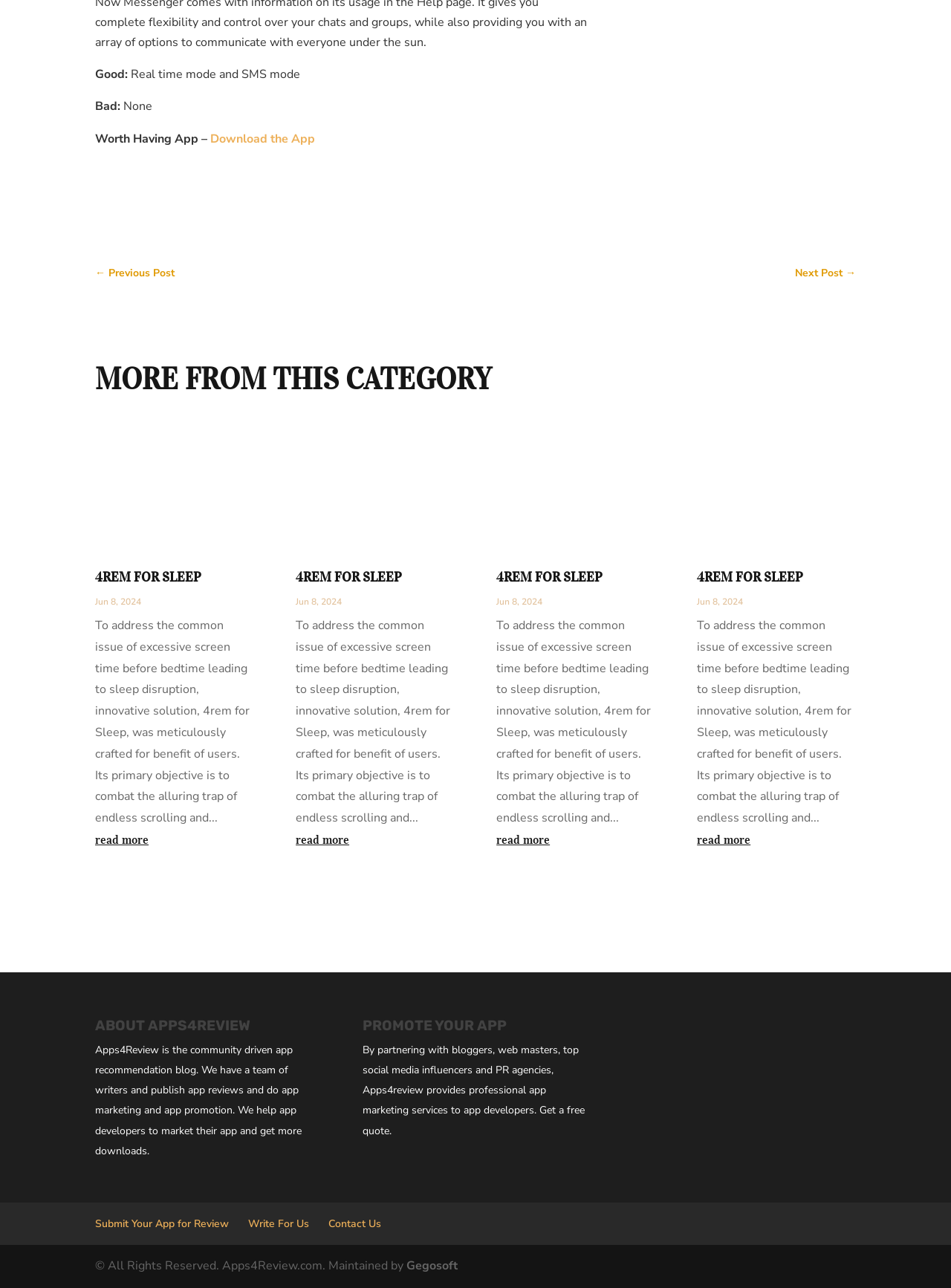Identify the bounding box coordinates of the part that should be clicked to carry out this instruction: "Submit Your App for Review".

[0.1, 0.945, 0.241, 0.956]